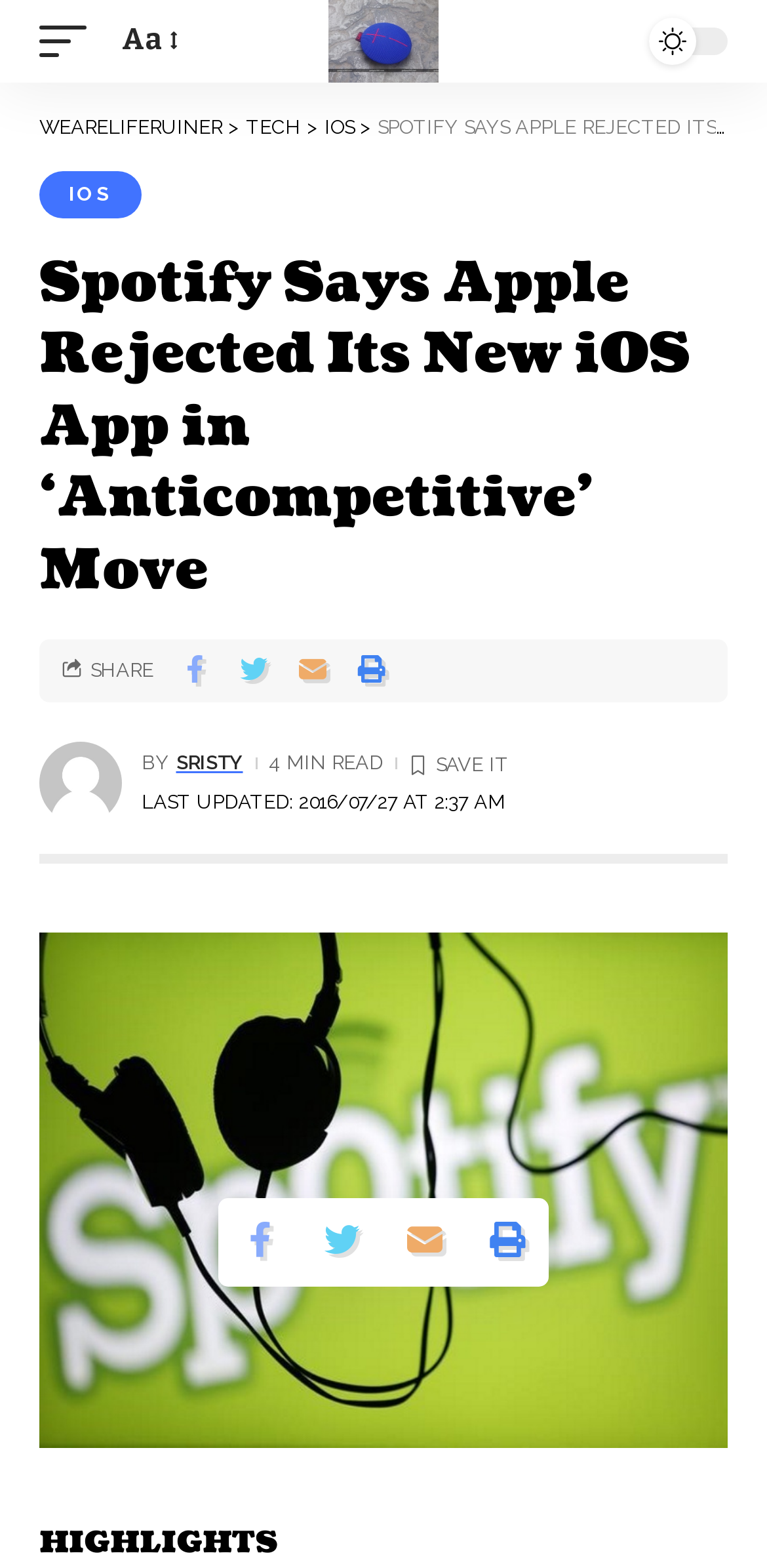What is the author of the article?
Using the image, respond with a single word or phrase.

SRISTY